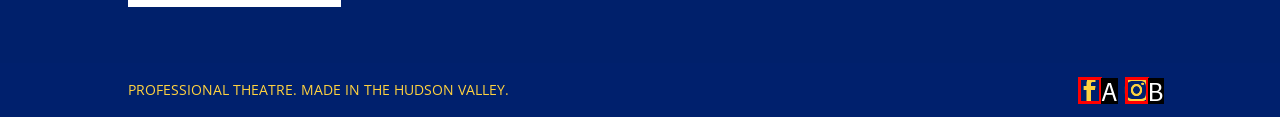From the provided choices, determine which option matches the description: Facebook. Respond with the letter of the correct choice directly.

A